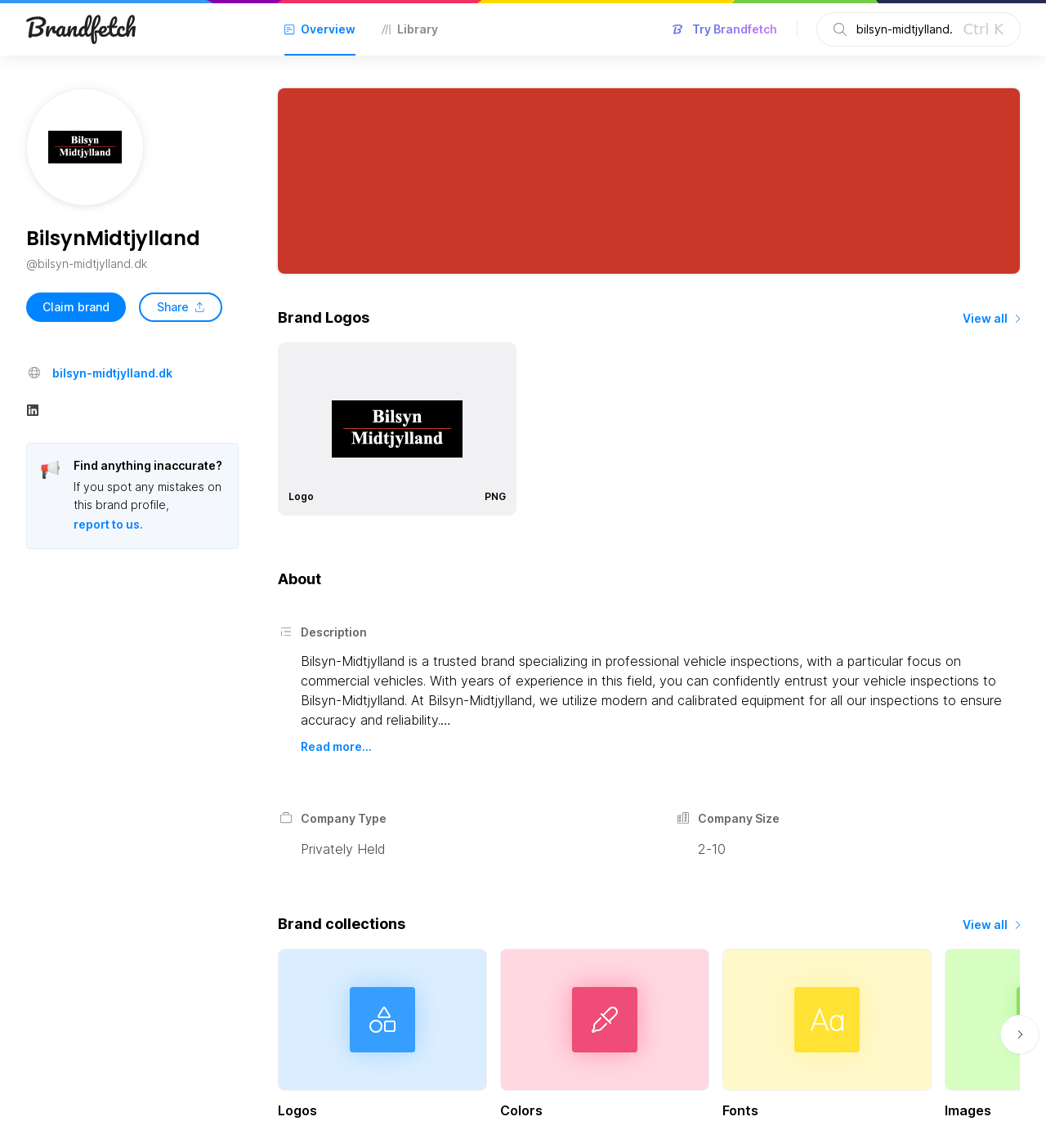What is the brand name of the logo?
Answer the question in as much detail as possible.

I found the brand name by looking at the logo image with the OCR text 'BilsynMidtjylland's asset' and the heading 'BilsynMidtjylland' above it.